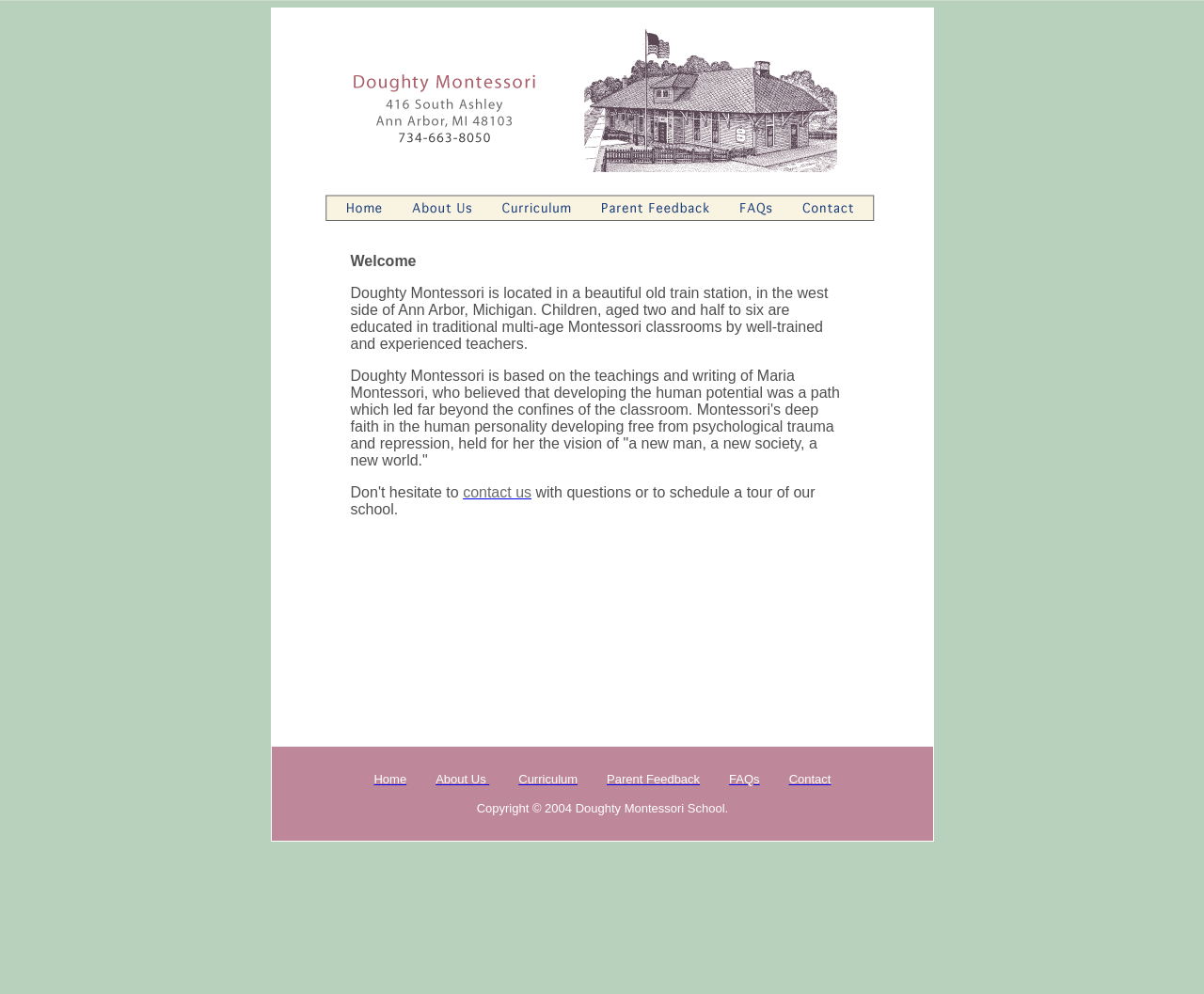What type of school is Doughty Montessori?
Based on the screenshot, respond with a single word or phrase.

Montessori school